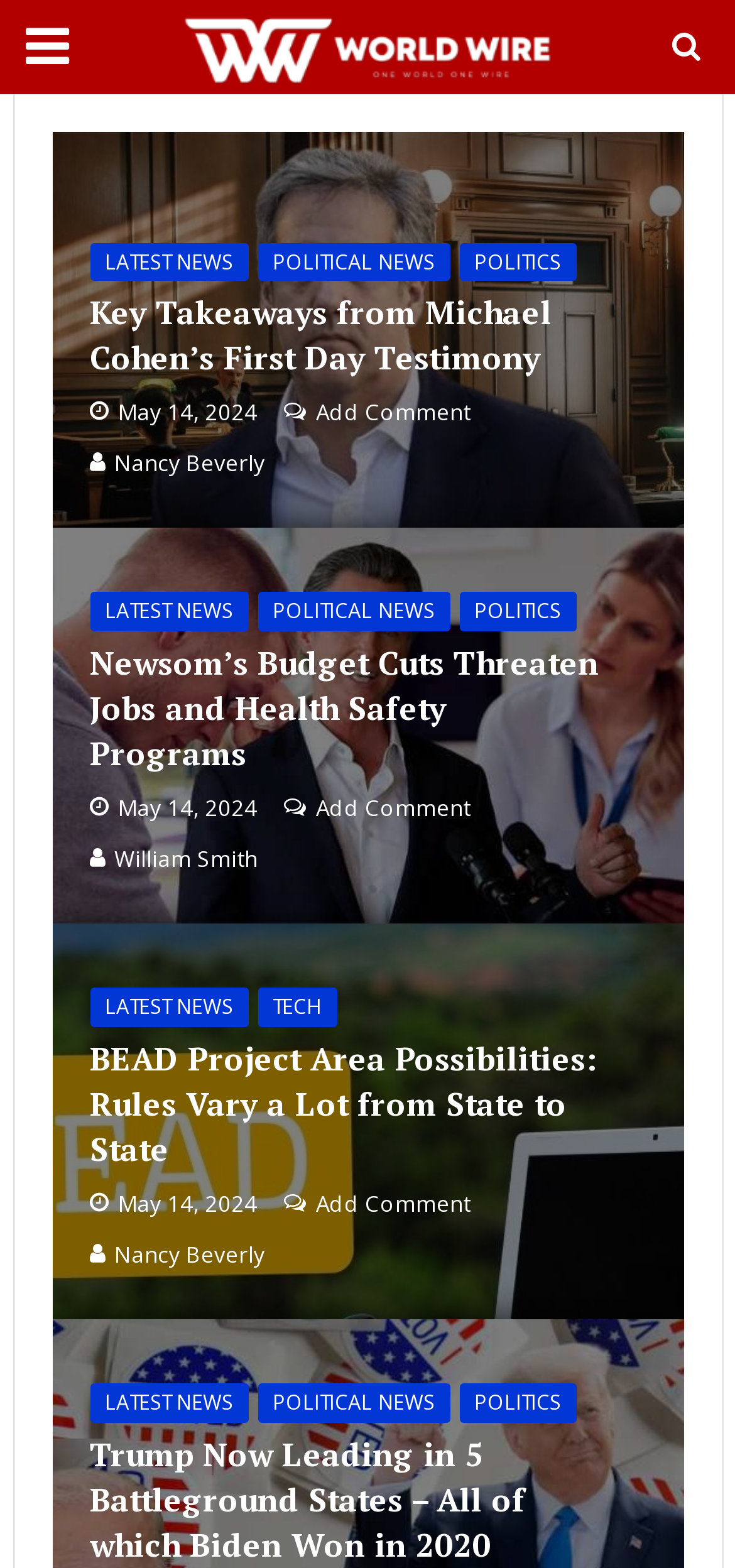Indicate the bounding box coordinates of the element that must be clicked to execute the instruction: "Click on the 'POLITICS' link". The coordinates should be given as four float numbers between 0 and 1, i.e., [left, top, right, bottom].

[0.624, 0.154, 0.783, 0.179]